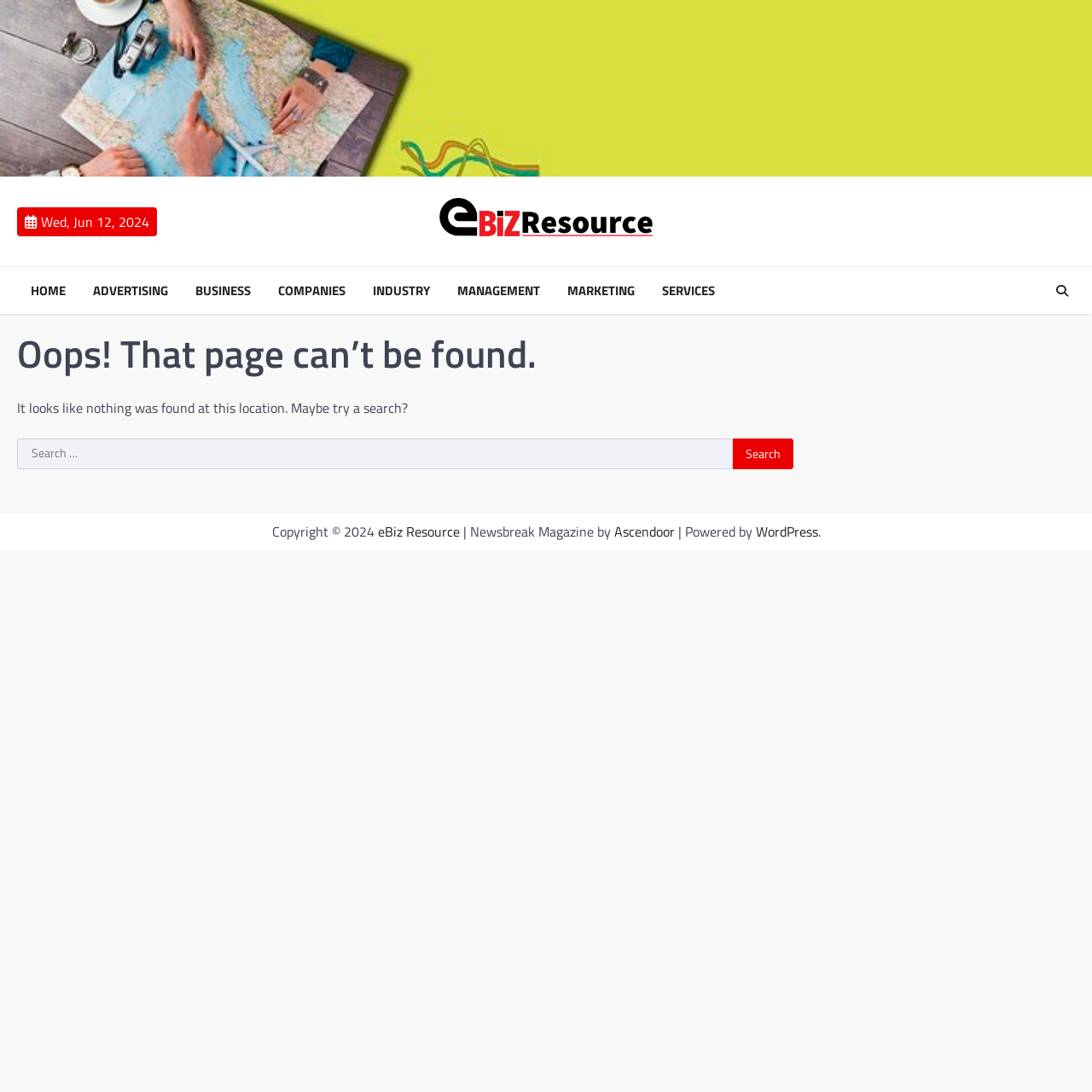Please provide the bounding box coordinate of the region that matches the element description: parent_node: Search name="s". Coordinates should be in the format (top-left x, top-left y, bottom-right x, bottom-right y) and all values should be between 0 and 1.

None